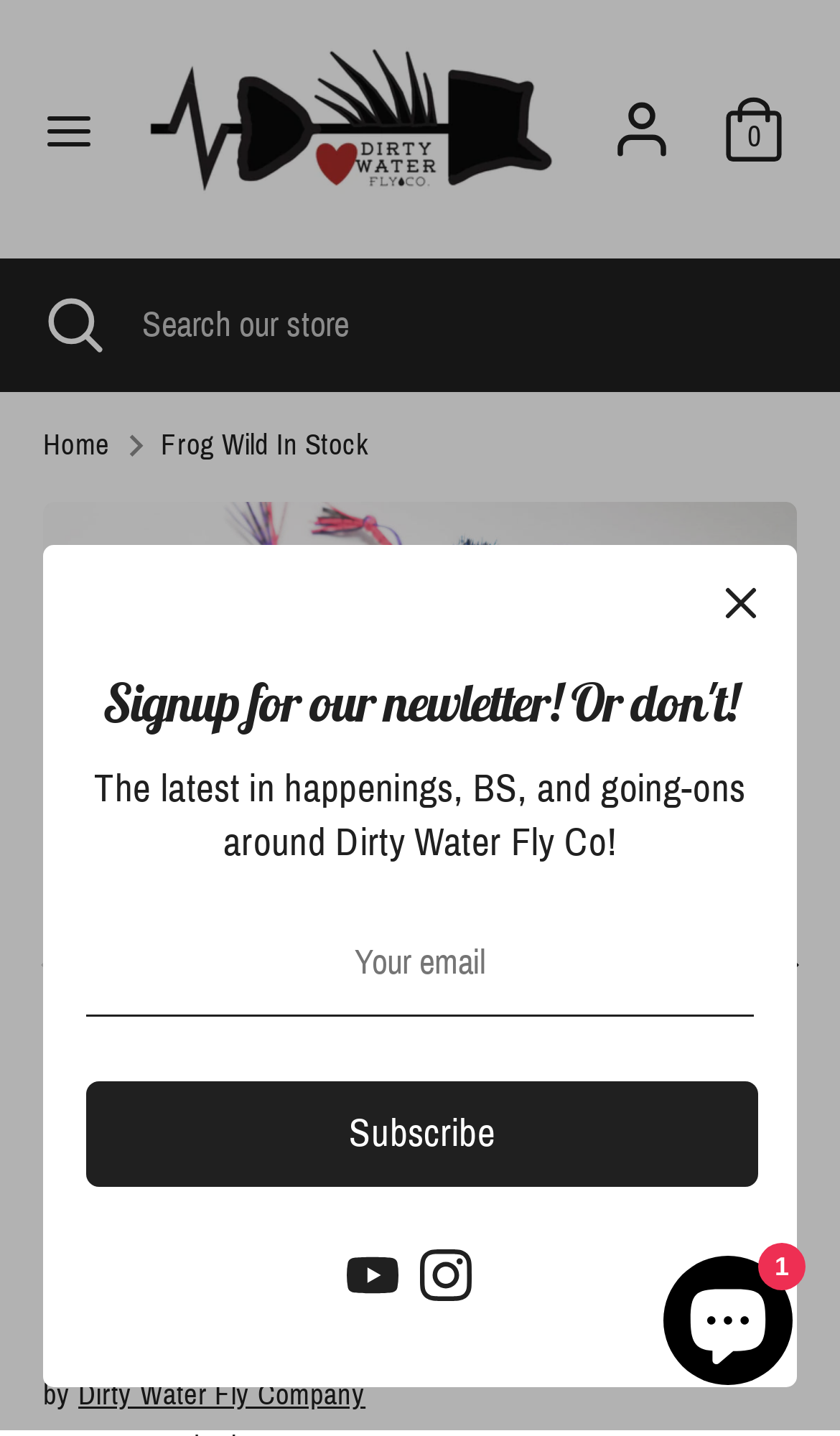Find and generate the main title of the webpage.

Frog Wild In Stock